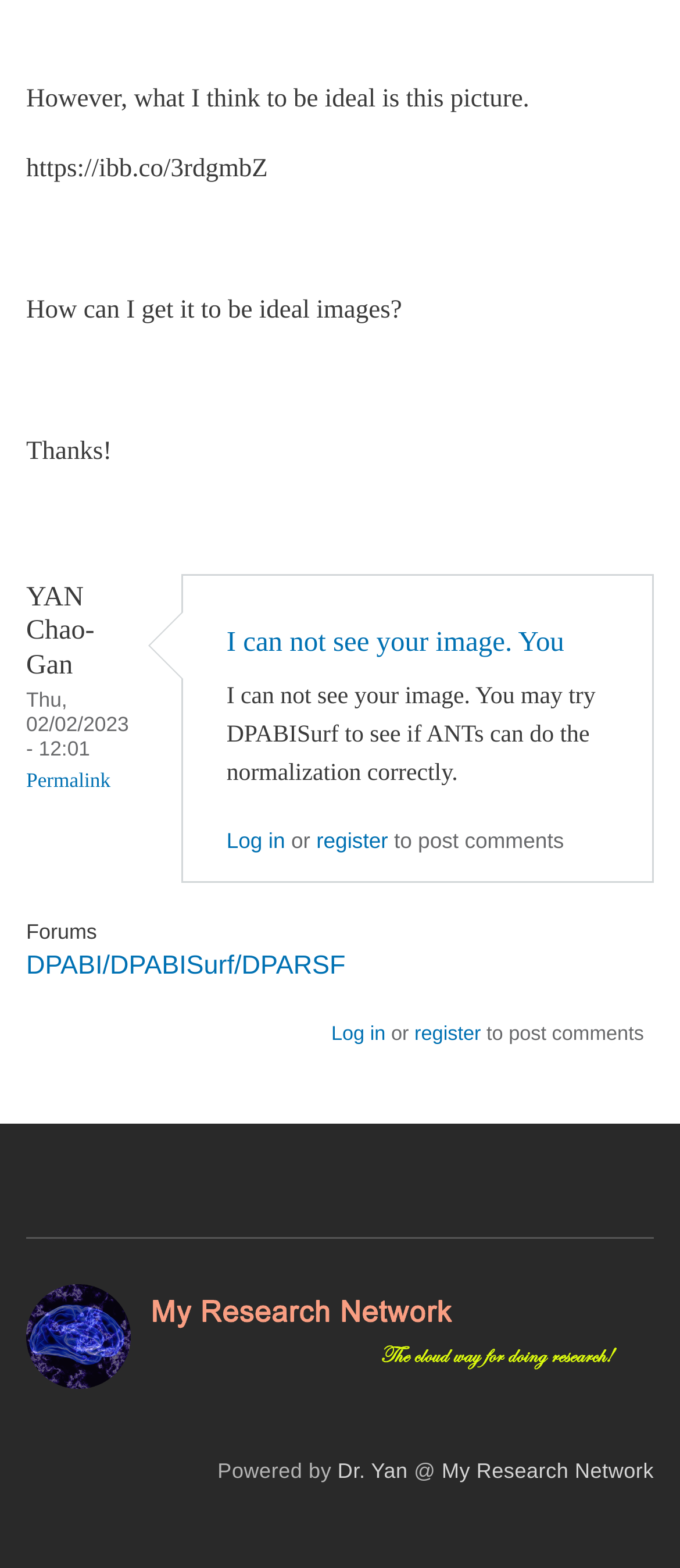Please identify the bounding box coordinates of the element's region that needs to be clicked to fulfill the following instruction: "Read 'Medieval magnificence at Melrose'". The bounding box coordinates should consist of four float numbers between 0 and 1, i.e., [left, top, right, bottom].

None